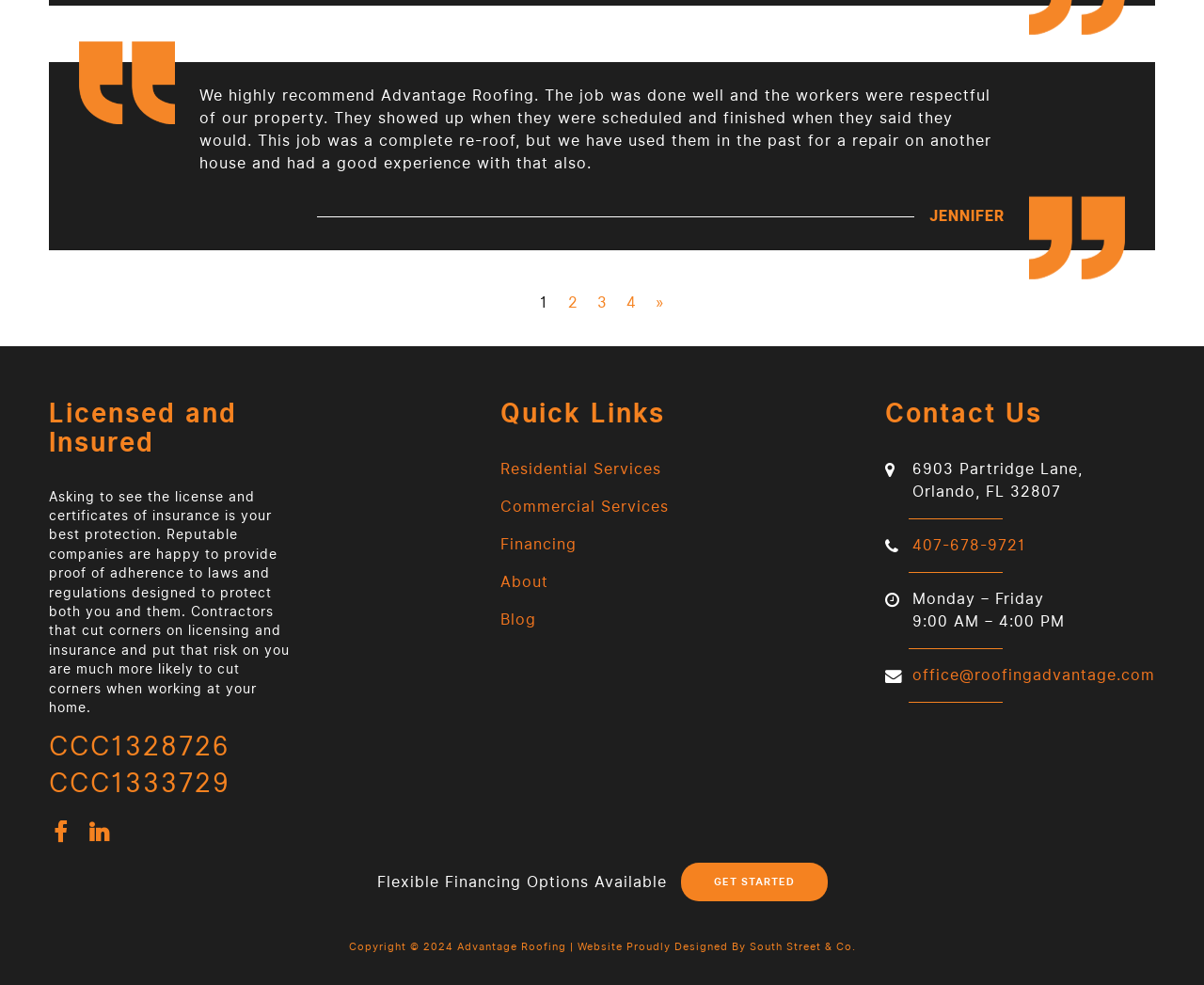Please find the bounding box coordinates for the clickable element needed to perform this instruction: "Contact us at 407-678-9721".

[0.758, 0.544, 0.852, 0.562]